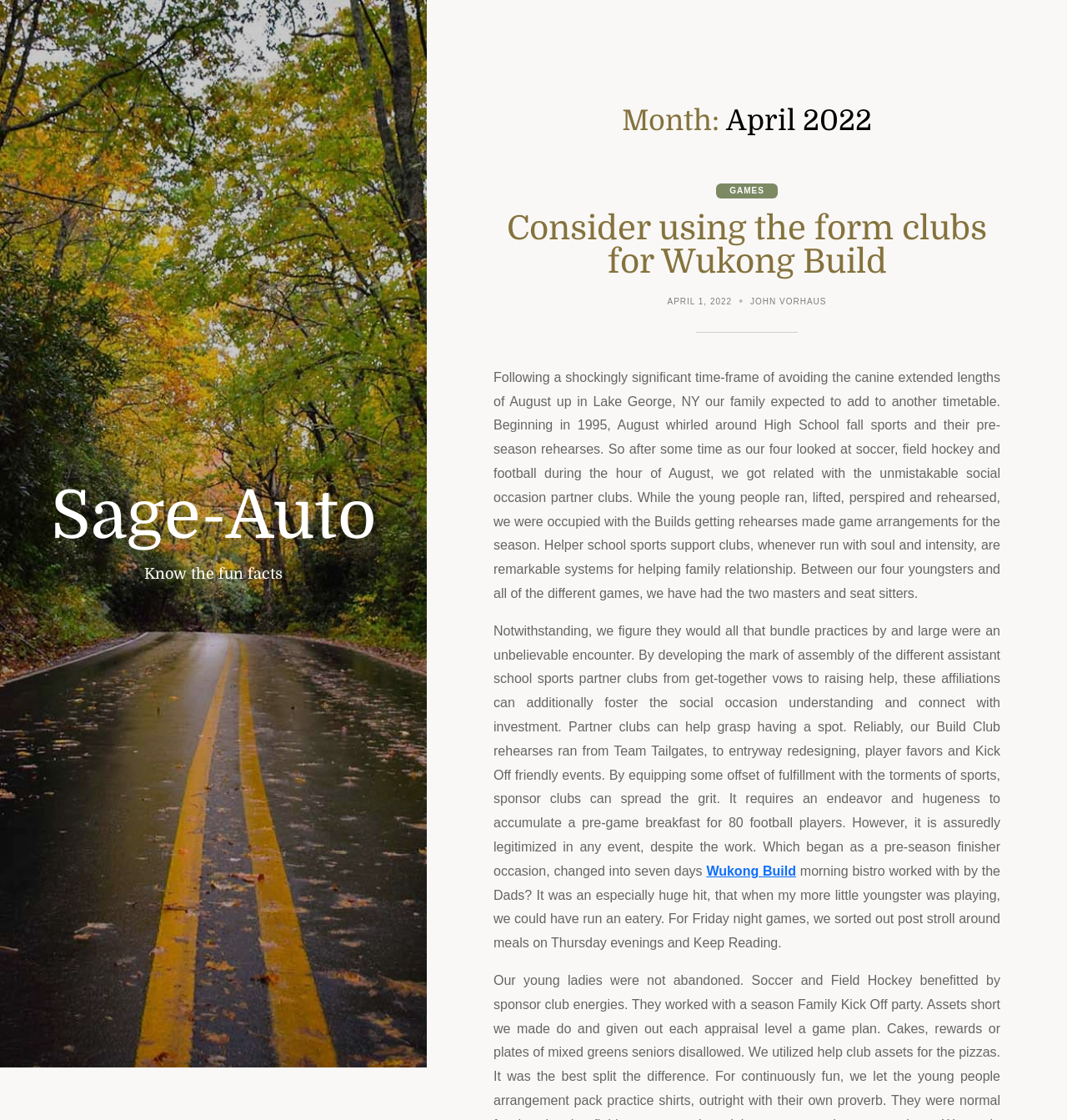Provide a thorough description of the webpage's content and layout.

The webpage is about Sage-Auto, specifically focusing on April 2022. At the top, there is a link to Sage-Auto. Below it, there is a static text "Know the fun facts". 

On the left side, there is a header section that spans almost the entire width of the page. Within this section, there is a heading "Month: April 2022" at the top, followed by a subheading "Consider using the form clubs for Wukong Build" and a link to the same title. Below these, there are three links: "GAMES", "APRIL 1, 2022", and "JOHN VORHAUS". 

To the right of the links, there are two blocks of static text. The first block discusses how the author's family got involved with high school sports support clubs, and how these clubs can foster family relationships. The second block continues the discussion, mentioning specific events and activities organized by the clubs, such as team tailgates and pre-game breakfasts. 

At the bottom of the page, there is a link to "Wukong Build" and a static text that describes a morning bistro event organized by the dads, which became a huge hit.